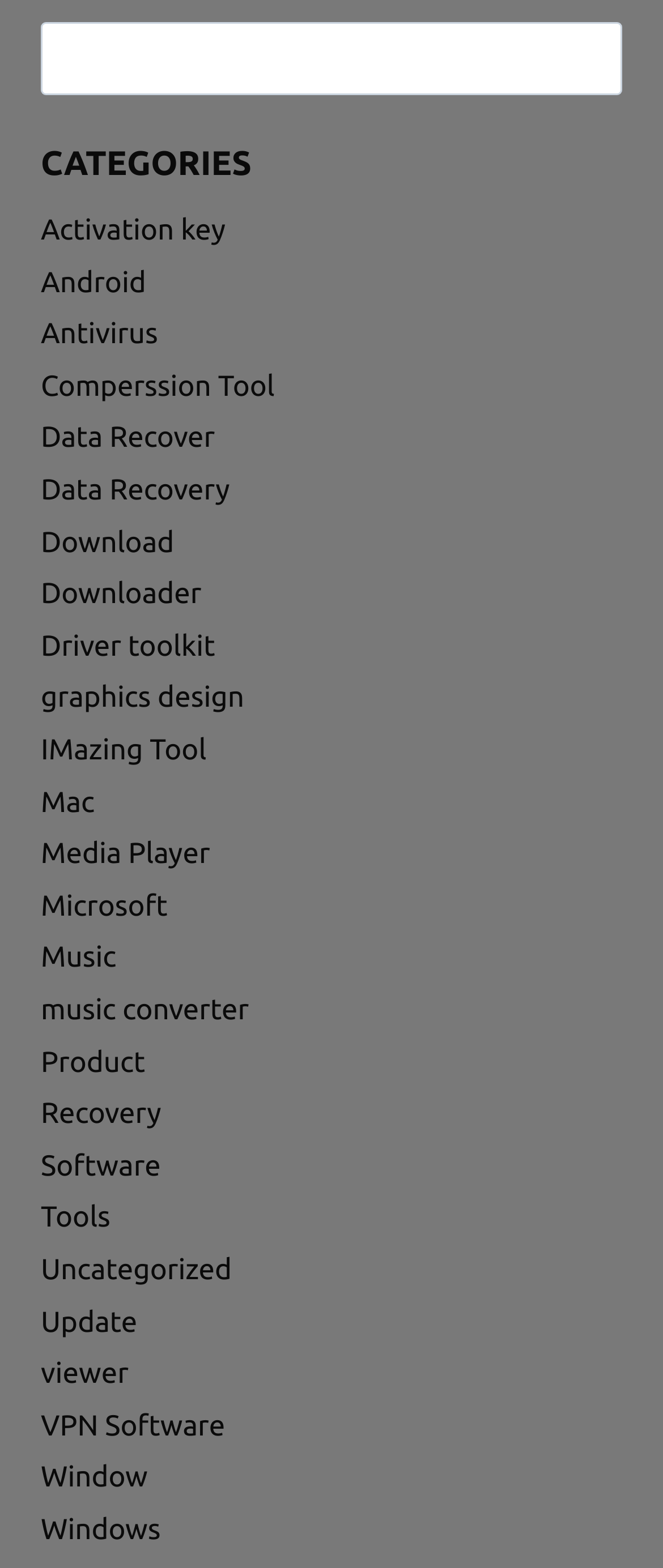Is there a category related to image editing?
Using the information from the image, provide a comprehensive answer to the question.

The category 'graphics design' is related to image editing, which suggests that the webpage may have resources or software related to graphics design.